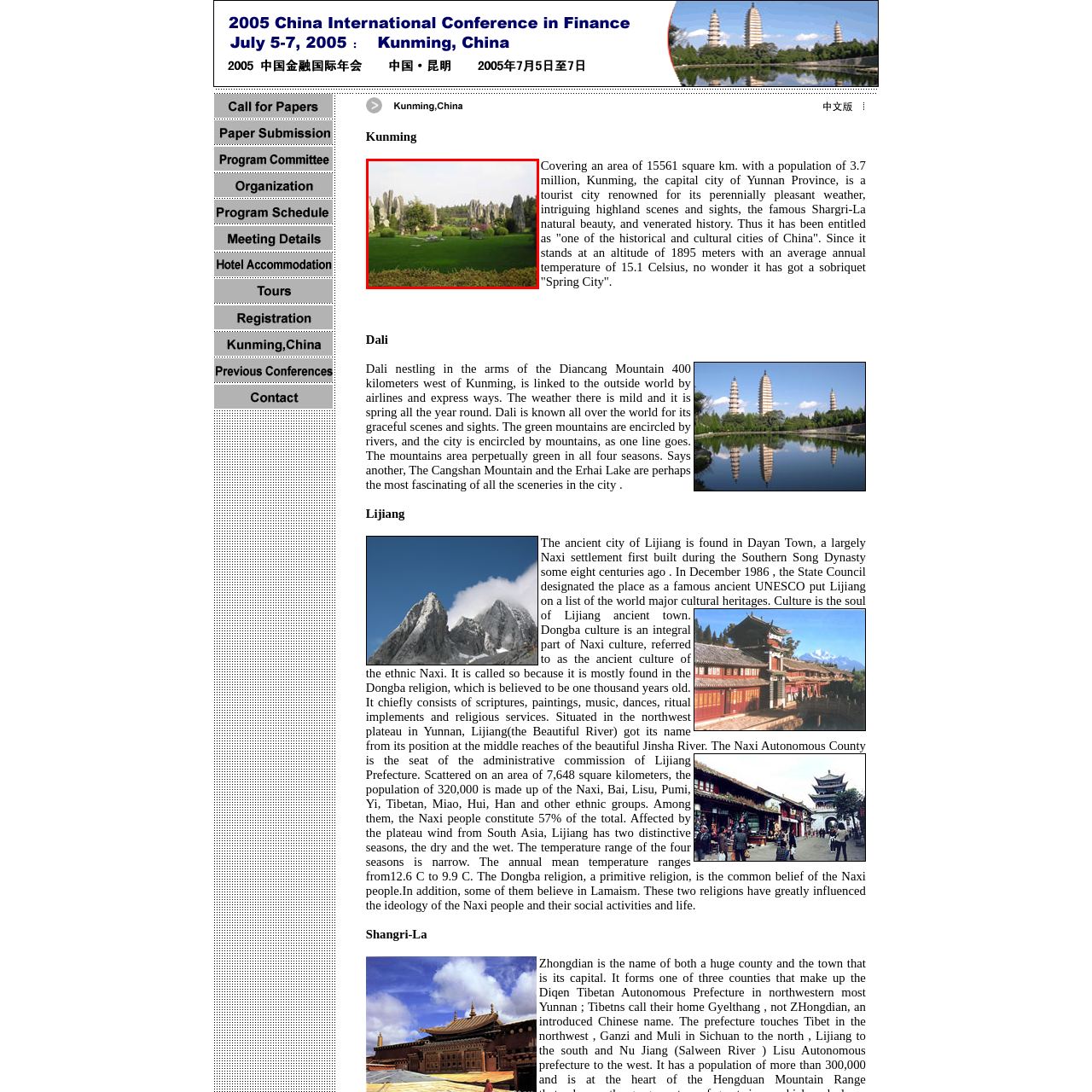Please review the image enclosed by the red bounding box and give a detailed answer to the following question, utilizing the information from the visual: What provides a gentle frame to the setting?

According to the caption, the trees provide a gentle frame to the setting, which means they are positioned in a way that creates a soft and calming border around the scene.